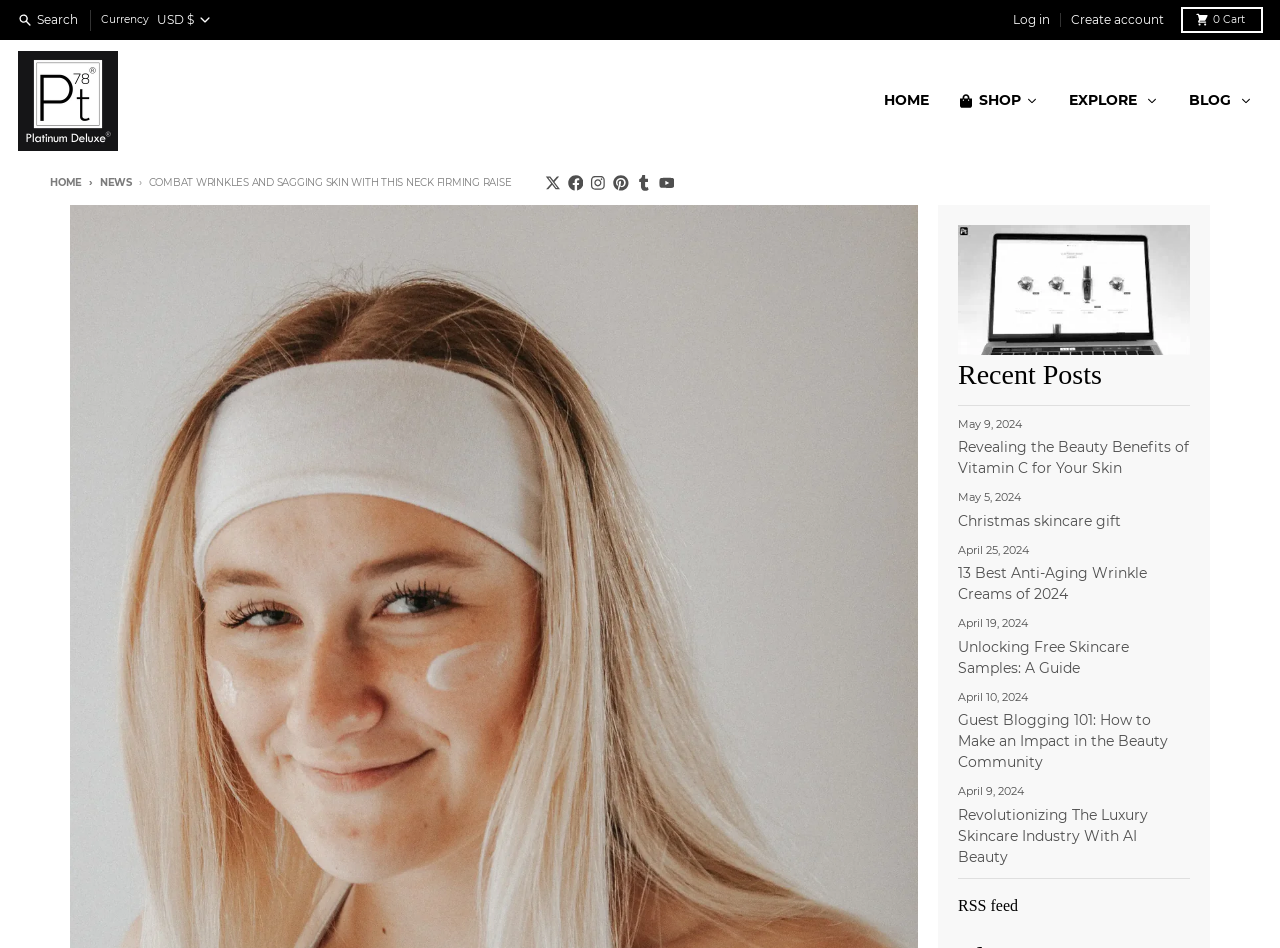Pinpoint the bounding box coordinates for the area that should be clicked to perform the following instruction: "View blog categories".

[0.921, 0.05, 0.986, 0.162]